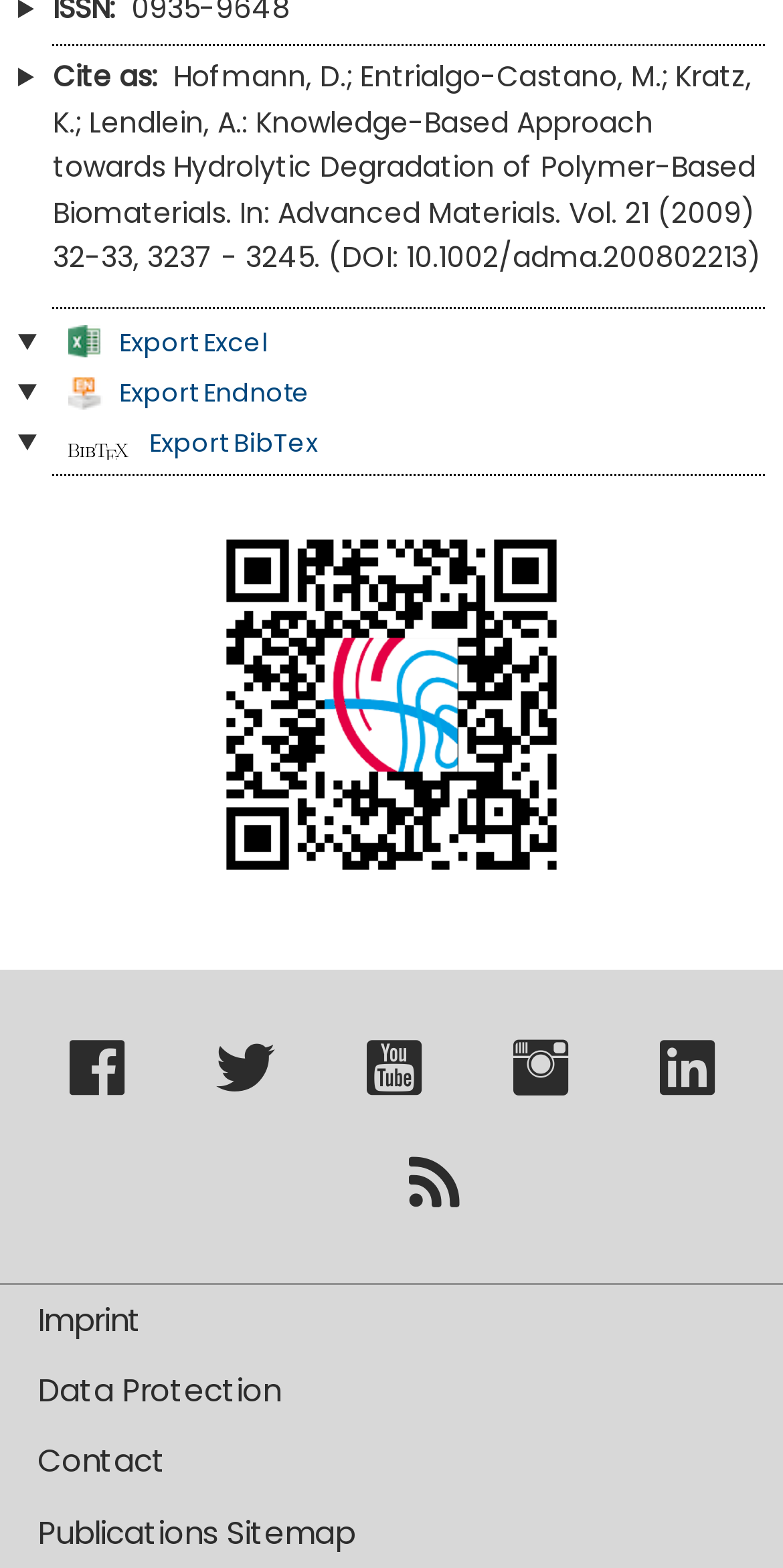Please mark the clickable region by giving the bounding box coordinates needed to complete this instruction: "Follow Hereon on Facebook".

[0.088, 0.679, 0.158, 0.705]